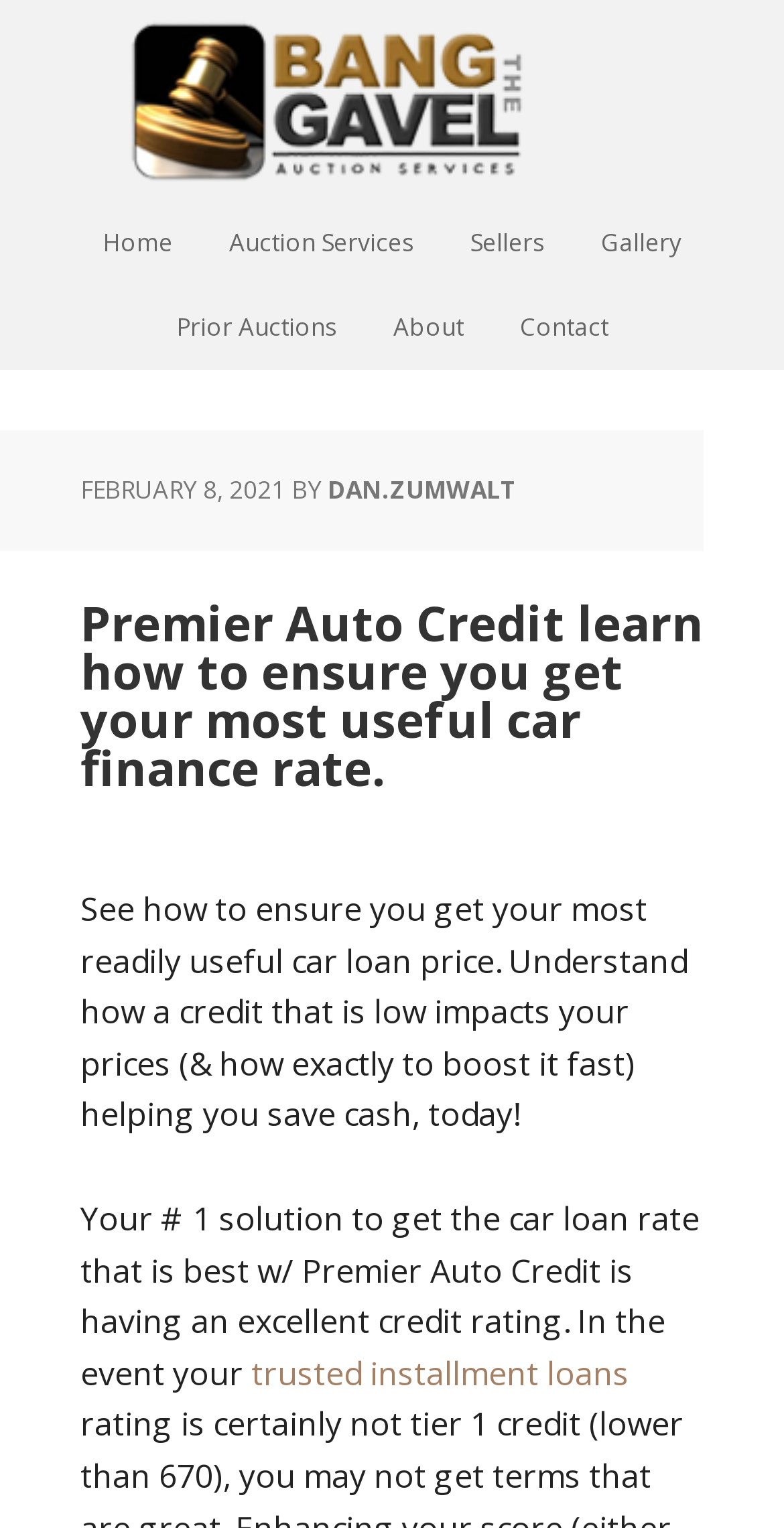Determine the bounding box coordinates for the HTML element described here: "About".

[0.471, 0.187, 0.622, 0.242]